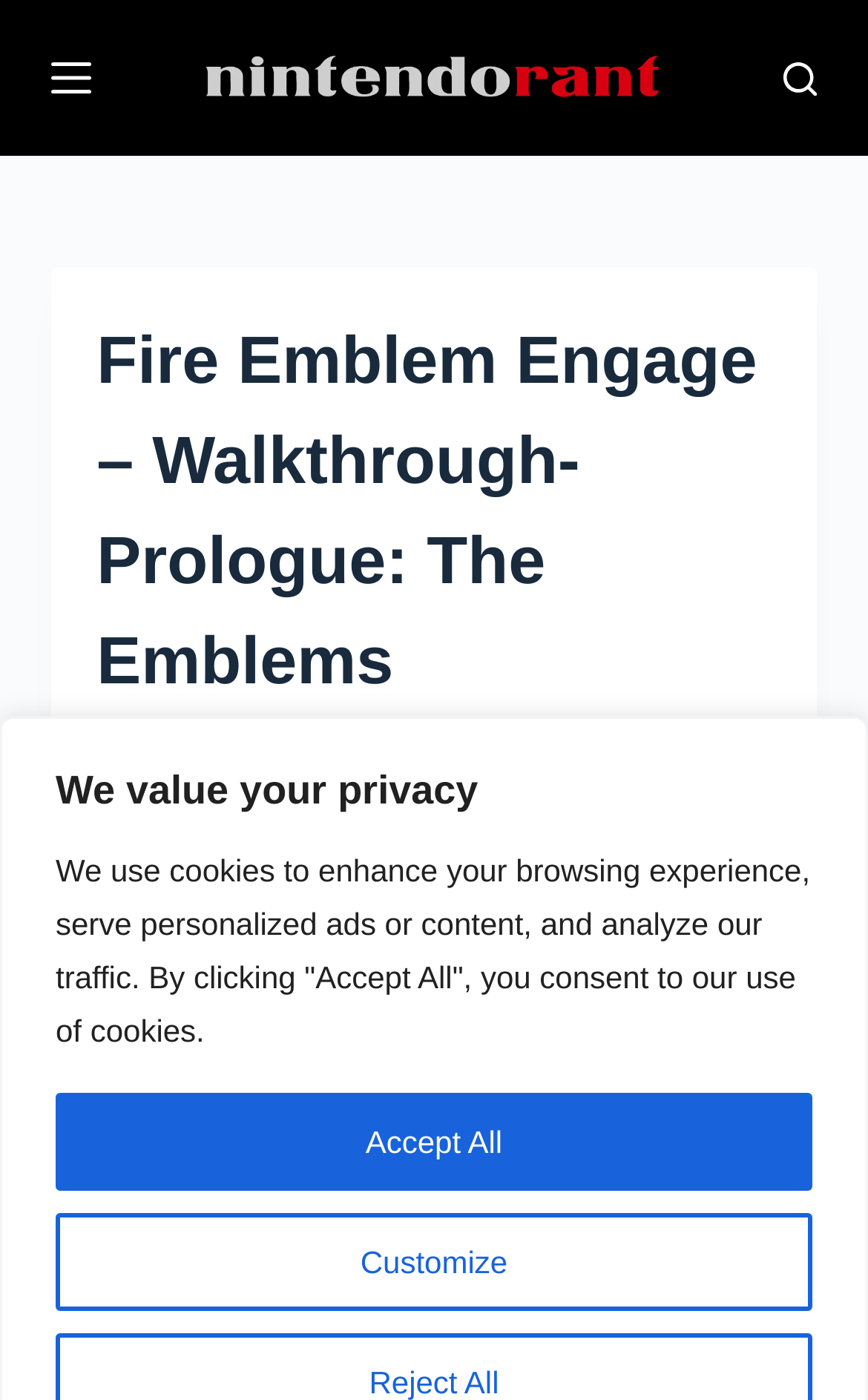Based on the visual content of the image, answer the question thoroughly: What is the type of game Fire Emblem Engage is?

I found the answer by reading the text 'Fire Emblem Engage is a tactical role-playing game' which is a direct description of the game's genre.